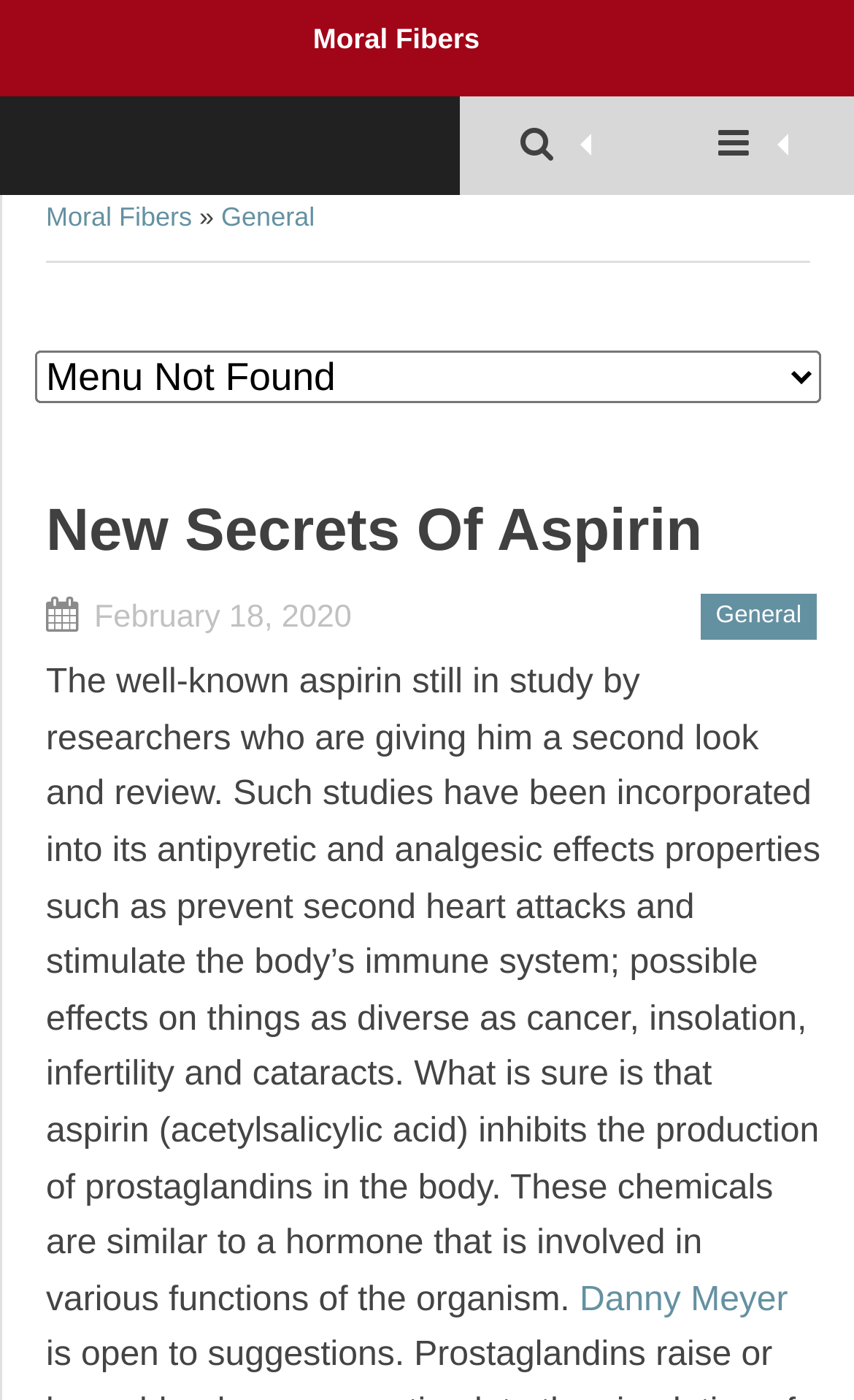What is the date of the article?
Refer to the image and give a detailed answer to the query.

The date of the article can be found in the link 'February 18, 2020' which is located below the heading 'New Secrets Of Aspirin'.